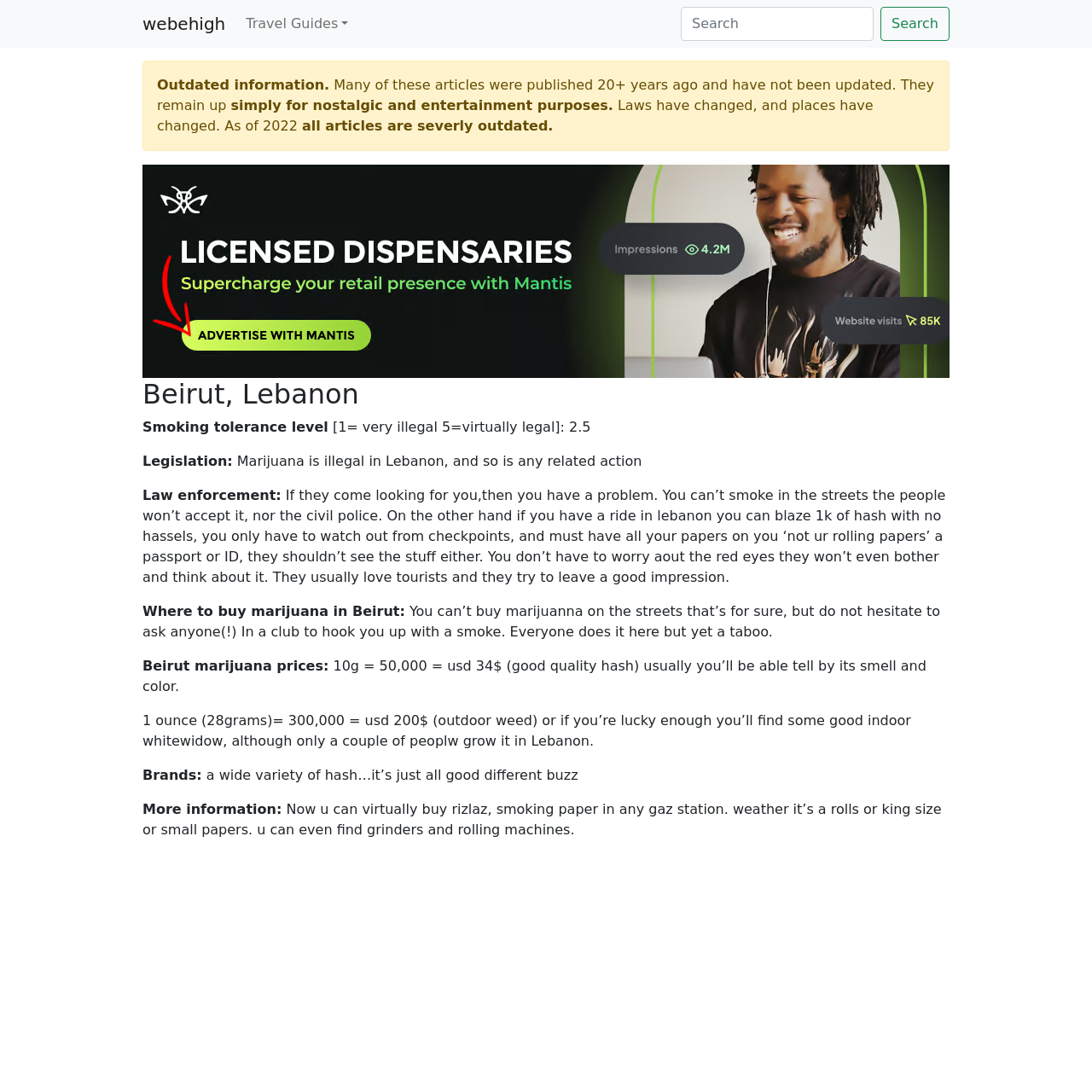Give a detailed account of the webpage.

The webpage appears to be a travel guide focused on Beirut, Lebanon, with a specific emphasis on marijuana laws and culture. At the top of the page, there is a link to "webehigh" and a button labeled "Travel Guides". To the right of these elements, there is a search bar with a textbox and a search button.

Below the top navigation elements, there is an alert box with a warning message stating that many of the articles on the site are outdated and have not been updated in over 20 years. The alert box also mentions that laws have changed and places have changed, and that the articles are only available for nostalgic and entertainment purposes.

Below the alert box, there is an iframe that takes up most of the width of the page. Above the iframe, there is a heading that reads "Beirut, Lebanon". To the right of the heading, there are several sections of text that provide information on marijuana laws and culture in Beirut. These sections include information on the tolerance level for smoking, legislation, law enforcement, where to buy marijuana, prices, and brands.

The text sections are arranged in a vertical column, with each section building on the previous one to provide a comprehensive guide to marijuana in Beirut. The text is dense and informative, with some sections including specific details and anecdotes about the marijuana culture in Beirut. Overall, the webpage appears to be a valuable resource for travelers looking for information on marijuana laws and culture in Beirut.